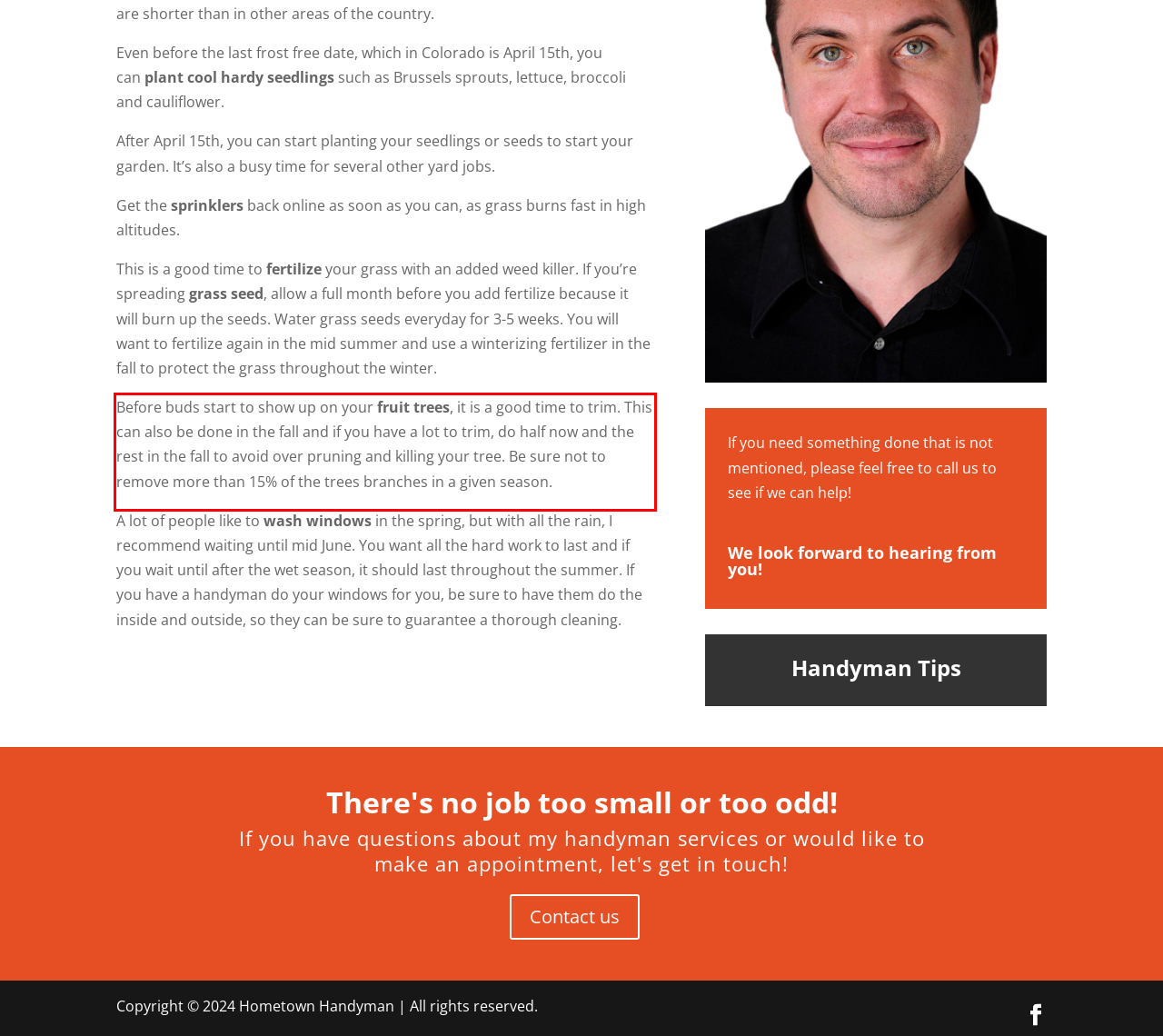Within the screenshot of the webpage, locate the red bounding box and use OCR to identify and provide the text content inside it.

Before buds start to show up on your fruit trees, it is a good time to trim. This can also be done in the fall and if you have a lot to trim, do half now and the rest in the fall to avoid over pruning and killing your tree. Be sure not to remove more than 15% of the trees branches in a given season.